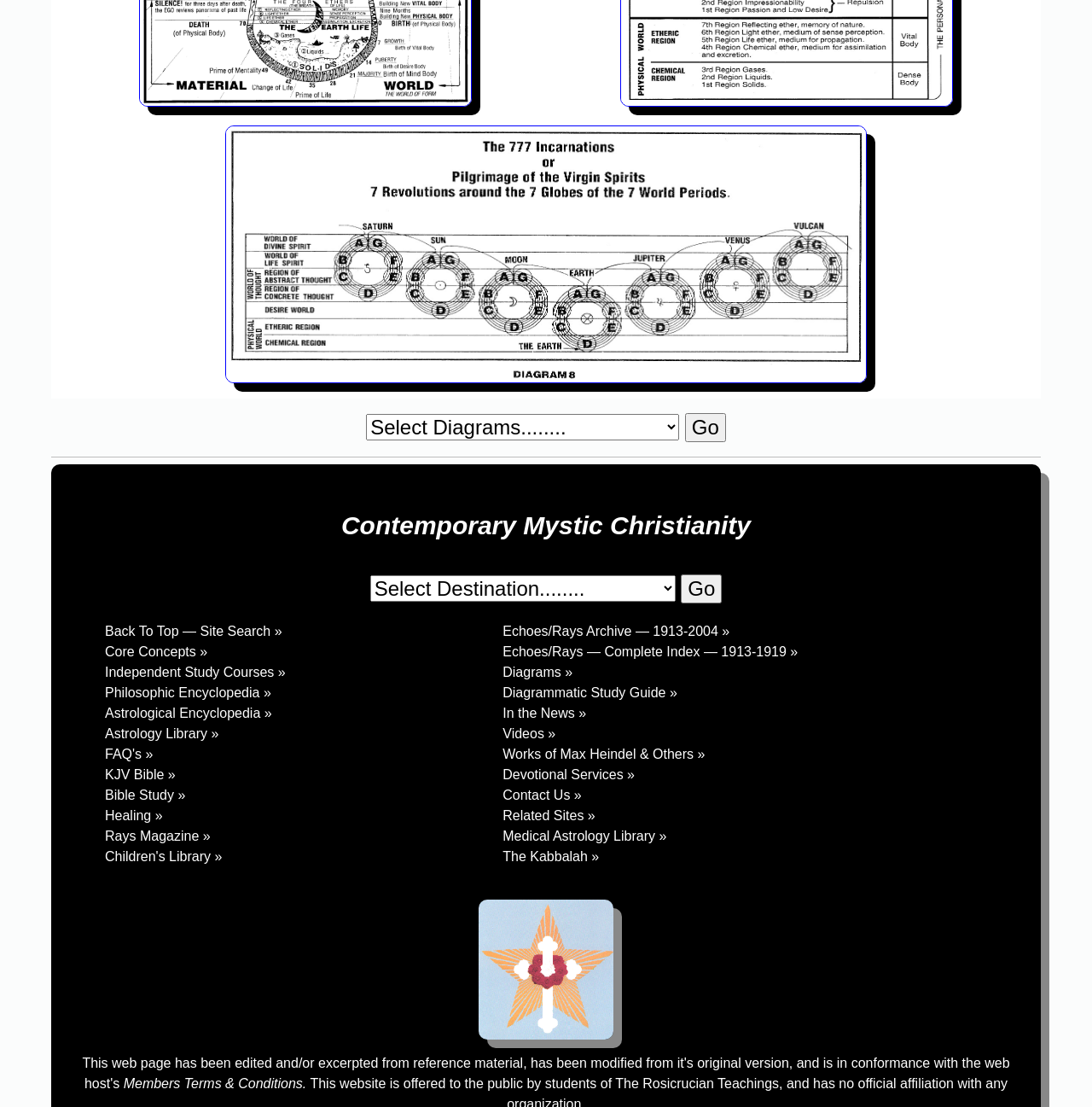What is the function of the separator element?
Please provide a comprehensive answer based on the information in the image.

The separator element is an horizontal separator, which is used to separate different sections of the webpage. It is located between two layout table rows, which suggests that it is used to visually distinguish between different sections of the webpage.